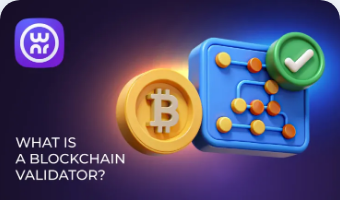What indicates validation in the blockchain representation?
Based on the visual details in the image, please answer the question thoroughly.

The image visually explores the concept of a blockchain validator, highlighted by vibrant graphics, and a checkmark is used to indicate validation in the blockchain representation.